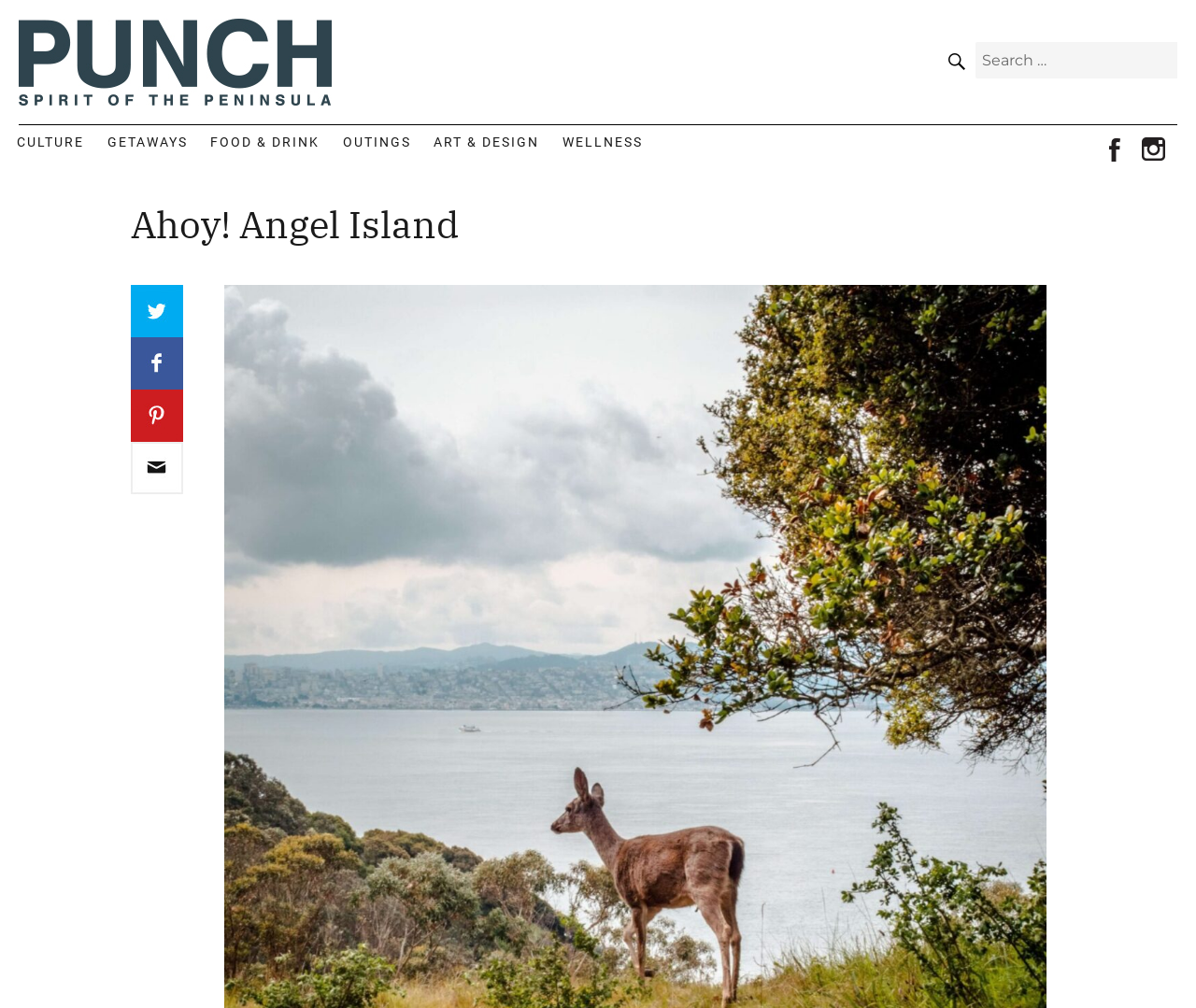Identify the bounding box coordinates of the part that should be clicked to carry out this instruction: "Search for something".

[0.816, 0.042, 0.984, 0.078]